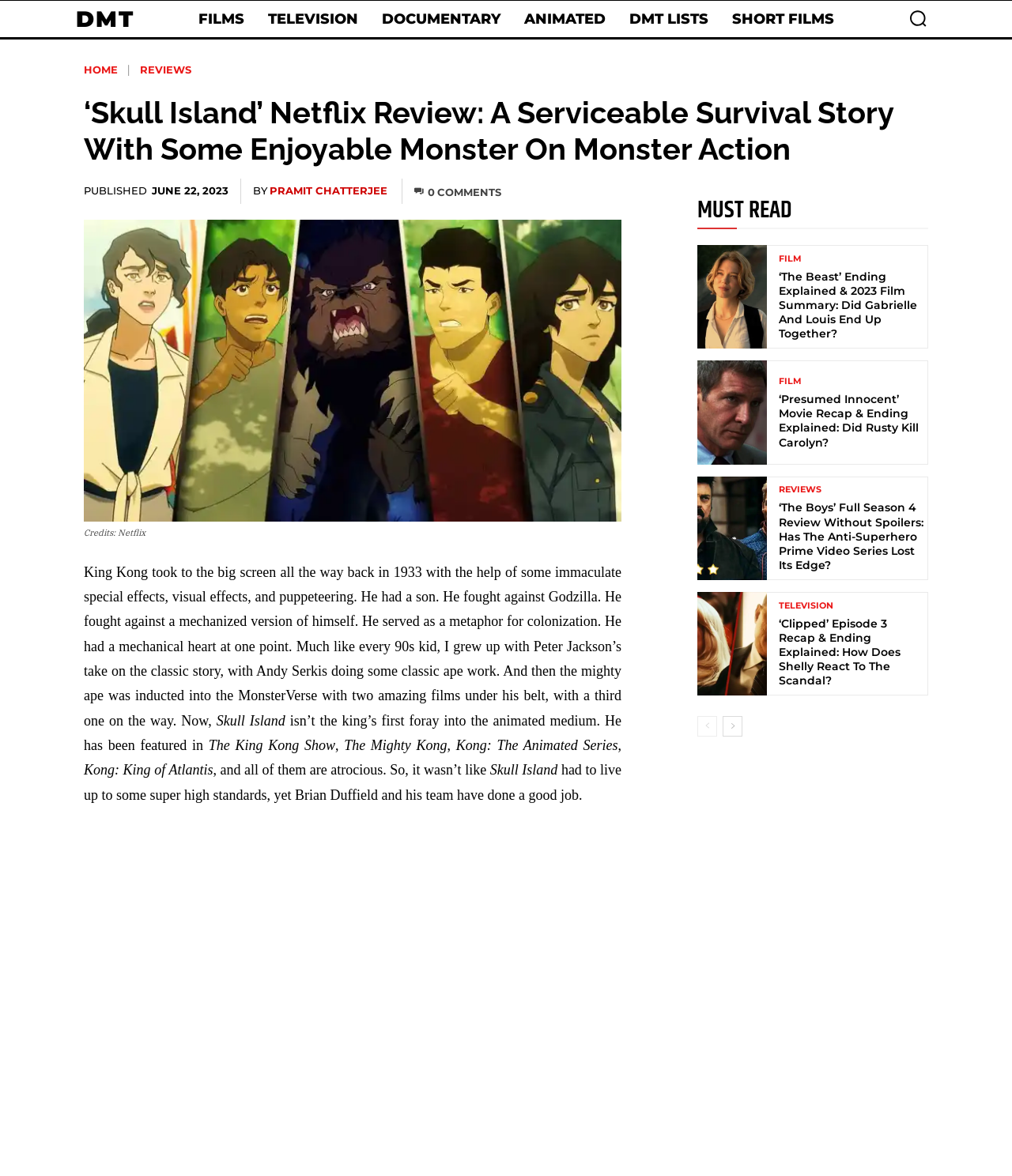Determine the bounding box coordinates for the clickable element required to fulfill the instruction: "Click on FILMS". Provide the coordinates as four float numbers between 0 and 1, i.e., [left, top, right, bottom].

[0.188, 0.0, 0.249, 0.032]